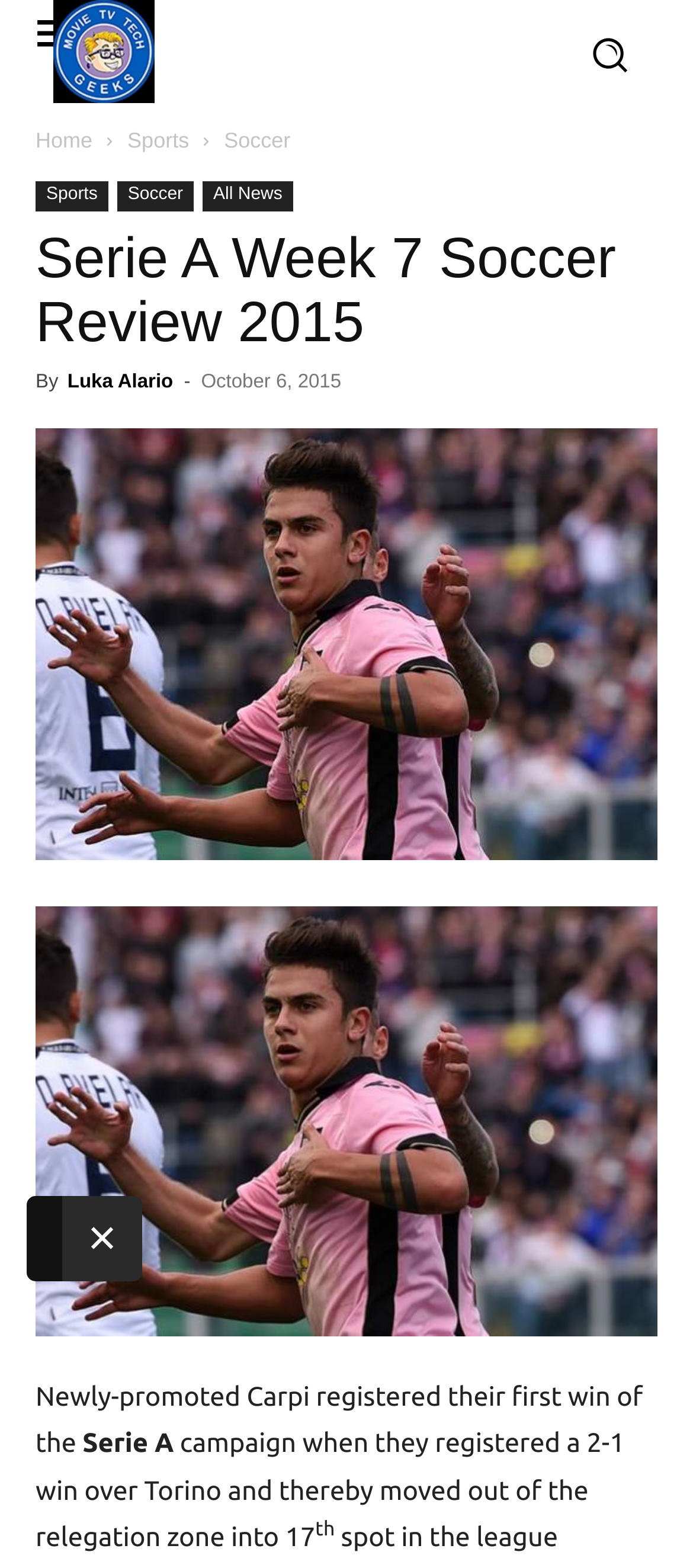Using the webpage screenshot, locate the HTML element that fits the following description and provide its bounding box: "Luka Alario".

[0.097, 0.237, 0.25, 0.25]